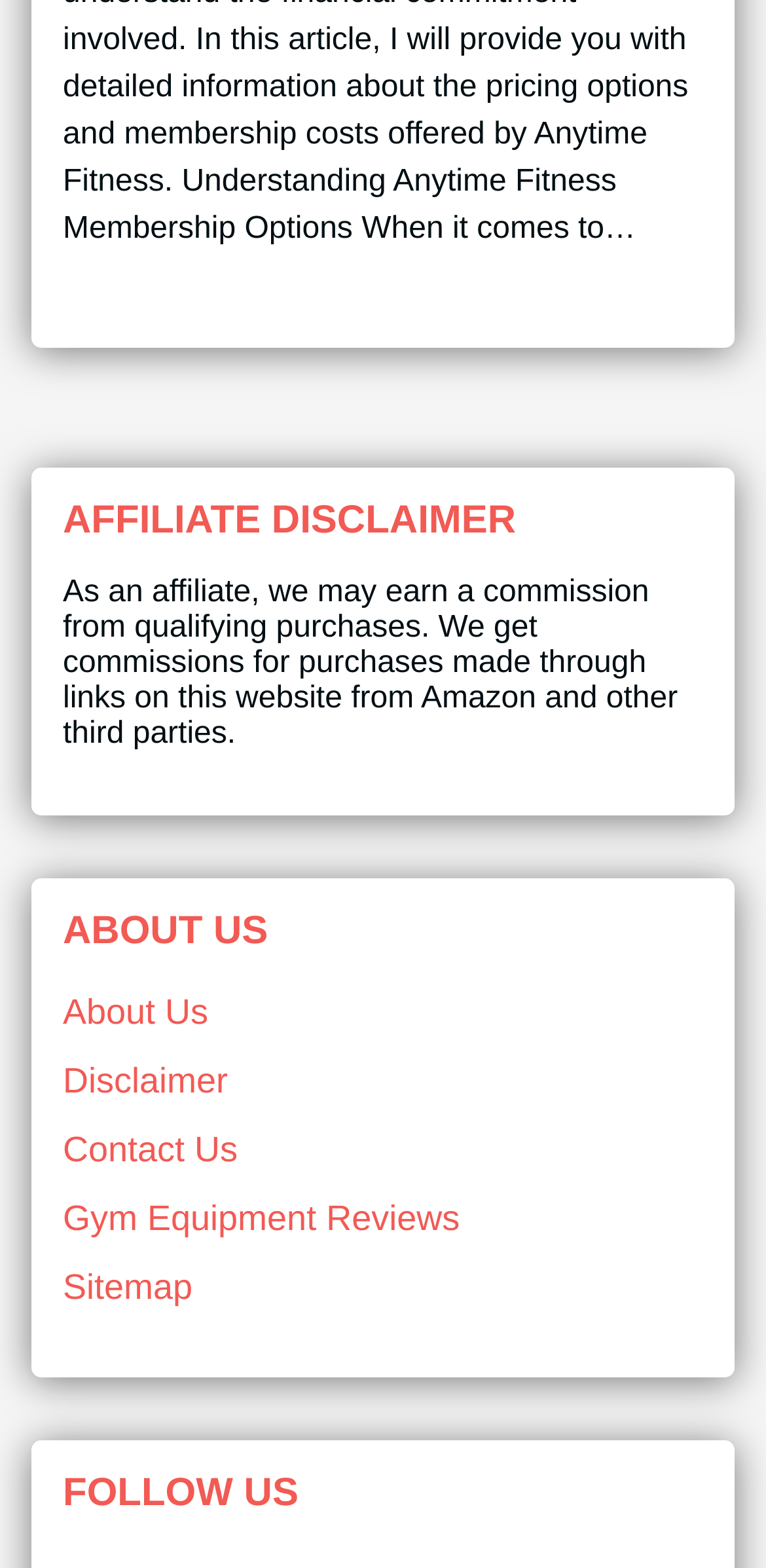How many links are present under the 'ABOUT US' heading?
Using the image, give a concise answer in the form of a single word or short phrase.

3